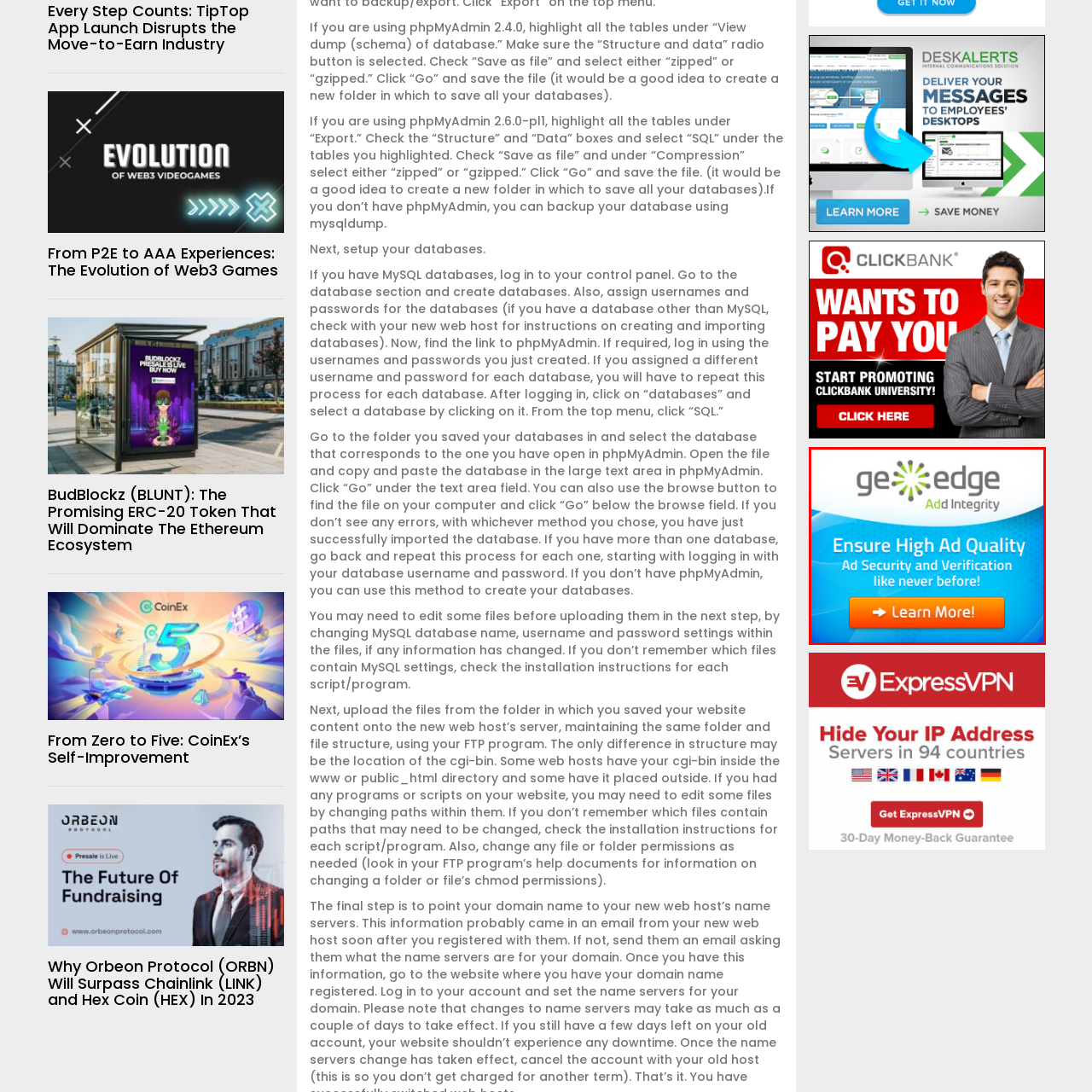Offer a detailed account of what is shown inside the red bounding box.

The image features an advertisement for GeoEdge, a company that focuses on ad security and verification. The advertisement highlights the importance of ensuring high ad quality, emphasizing the integrity and verification services provided by GeoEdge. It encourages viewers to learn more about their offerings through a prominent "Learn More!" button, which invites users to explore further on their website. The design is colorful and engaging, aiming to capture the attention of digital marketers and advertisers looking to enhance their ad quality and security standards.